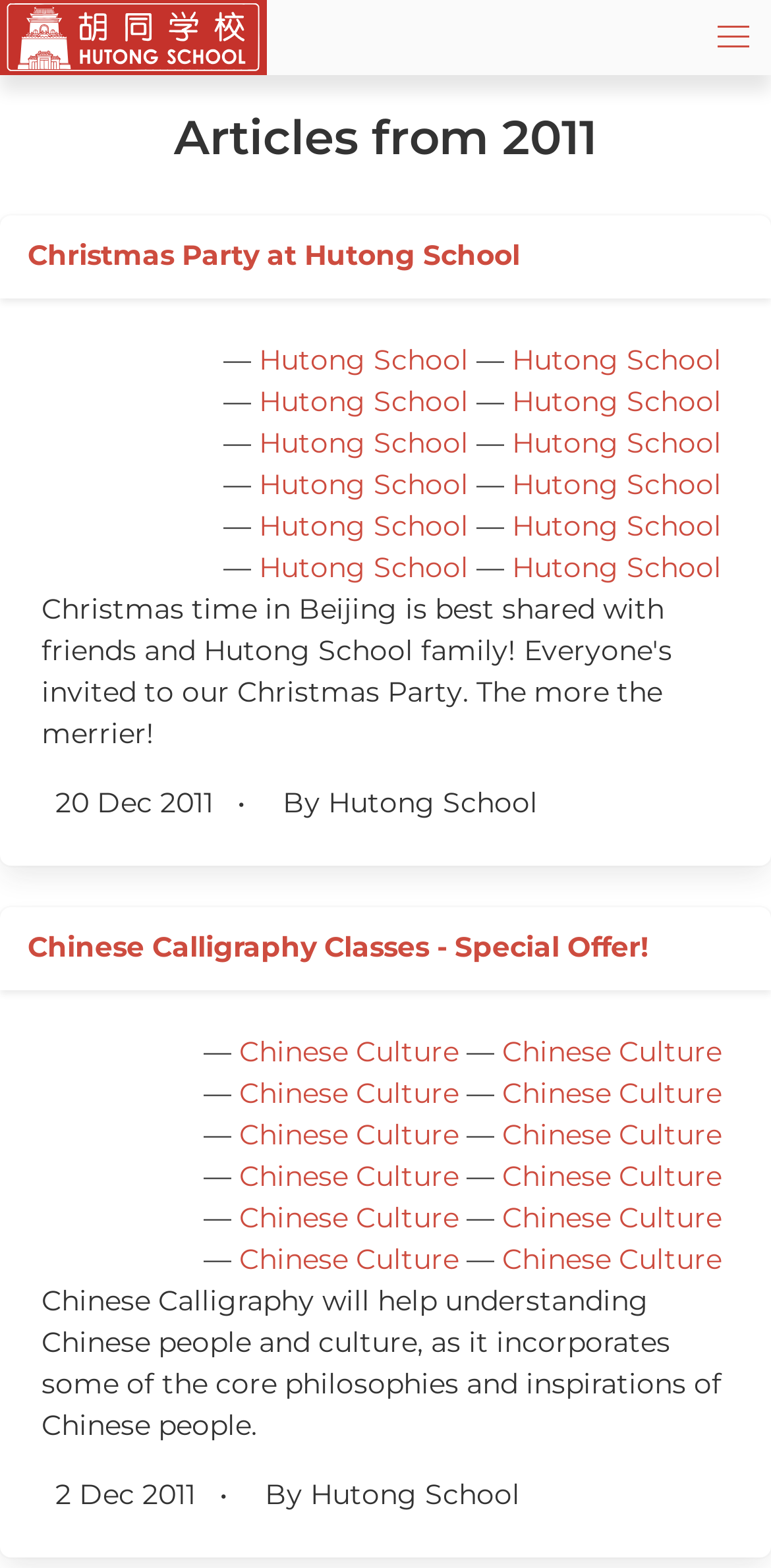Provide an in-depth caption for the webpage.

The webpage is about Hutong School, a Chinese language and culture school. At the top, there is a navigation menu and a logo of Hutong School. Below the navigation menu, there is a heading that reads "Articles from 2011". 

Underneath the heading, there are several articles listed, each with a title, a dash, a link to Hutong School, a non-breaking space, and another link to Hutong School. The titles of the articles include "Christmas Party at Hutong School" and "Chinese Calligraphy Classes - Special Offer!". 

To the right of each article title, there is a date and an author, "By Hutong School". The articles are separated by horizontal lines. 

The webpage also features a brief description of Chinese Calligraphy, stating that it helps in understanding Chinese people and culture. 

There are no images on the page apart from the logo of Hutong School at the top. The overall layout is organized, with clear headings and concise text.